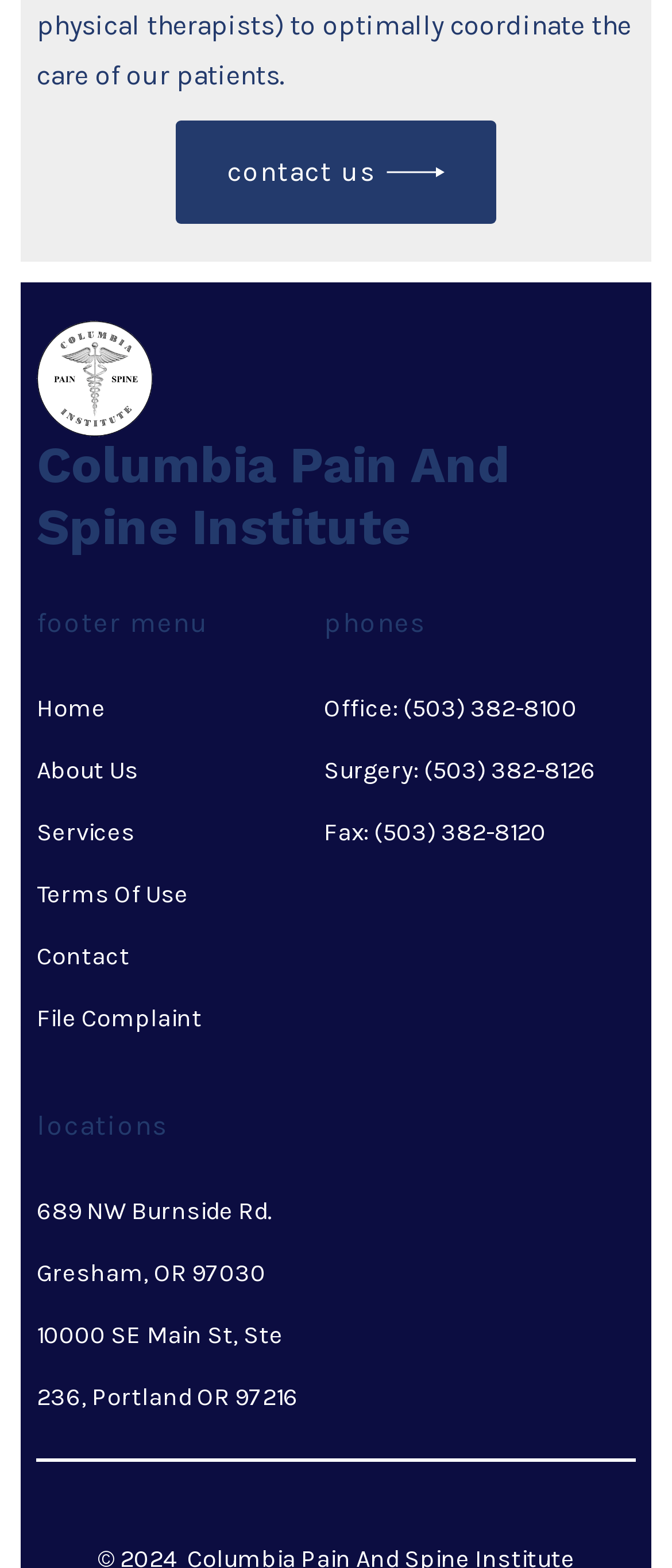Identify the bounding box coordinates for the element you need to click to achieve the following task: "view location". The coordinates must be four float values ranging from 0 to 1, formatted as [left, top, right, bottom].

[0.054, 0.763, 0.403, 0.821]